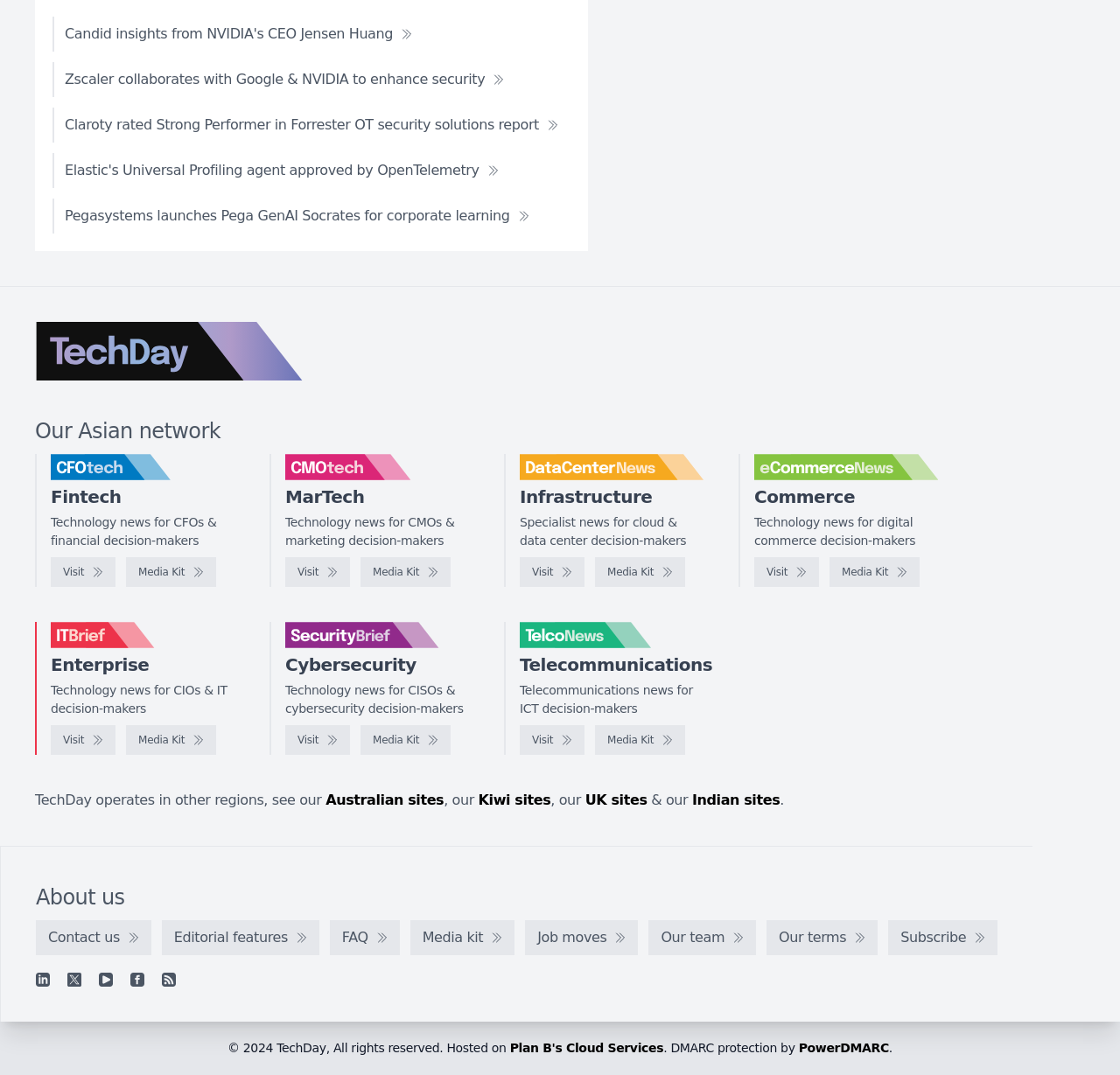What is the purpose of the 'Visit' links on the page?
From the screenshot, supply a one-word or short-phrase answer.

To visit other websites